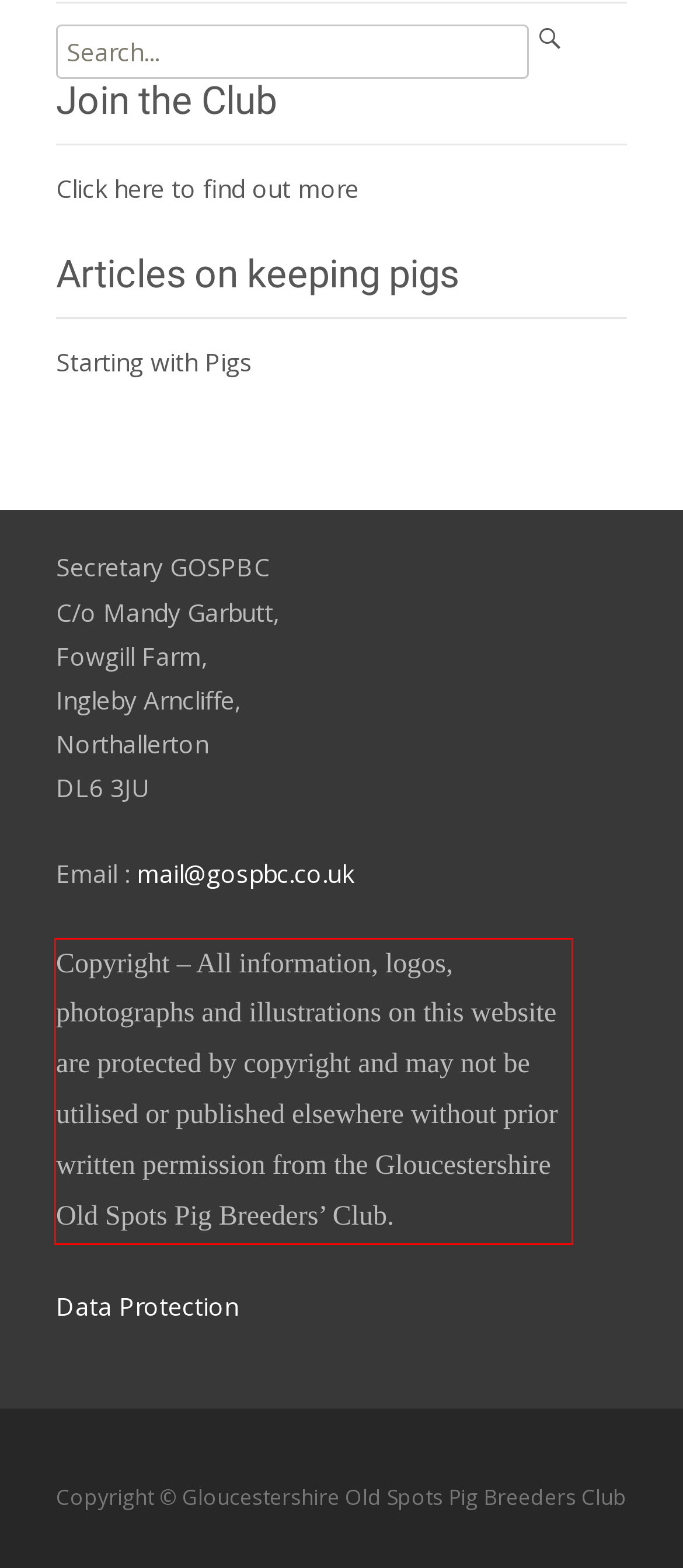Look at the webpage screenshot and recognize the text inside the red bounding box.

Copyright – All information, logos, photographs and illustrations on this website are protected by copyright and may not be utilised or published elsewhere without prior written permission from the Gloucestershire Old Spots Pig Breeders’ Club.